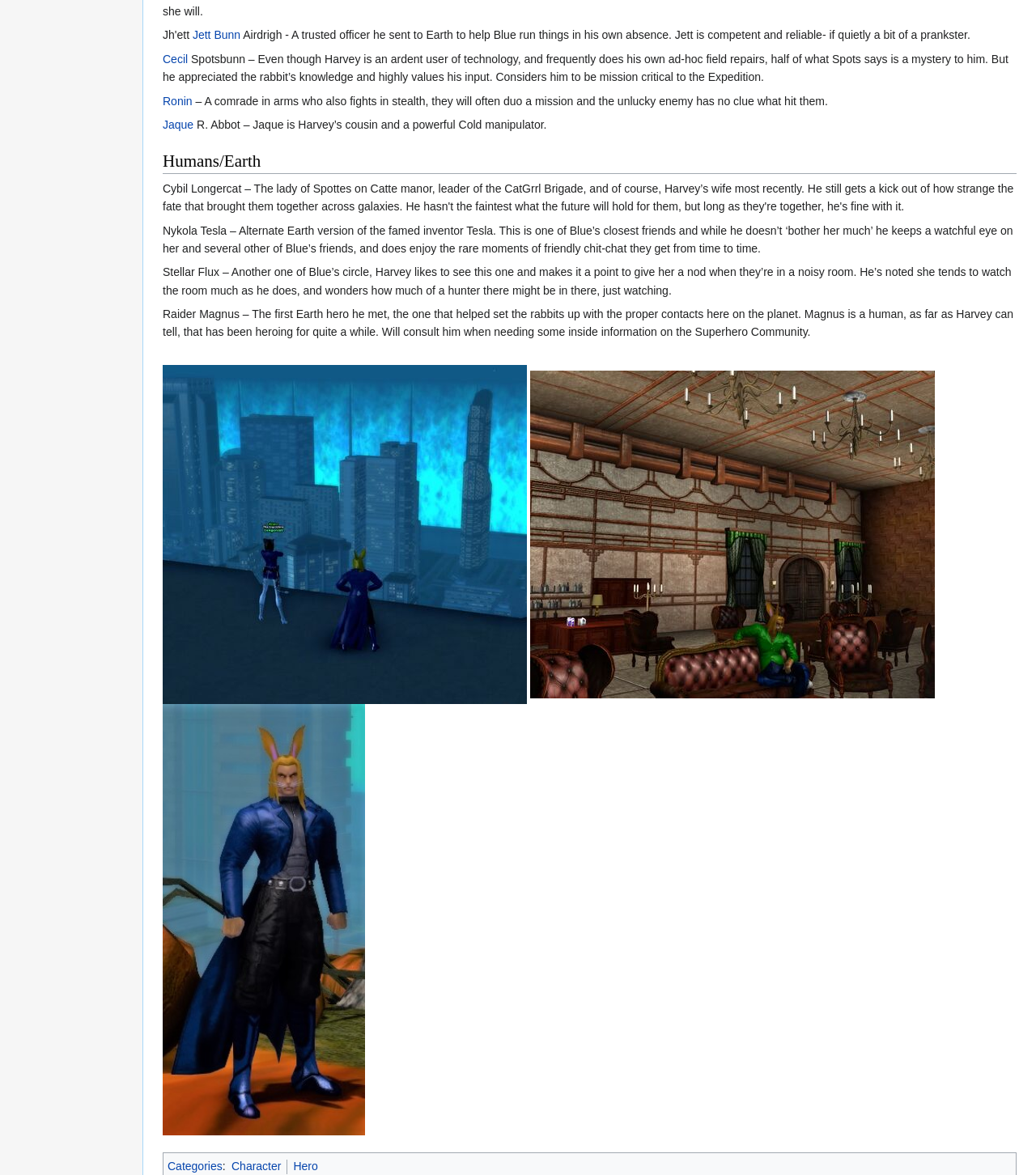What is Jett Bunn's personality like?
Refer to the image and answer the question using a single word or phrase.

Competent and reliable